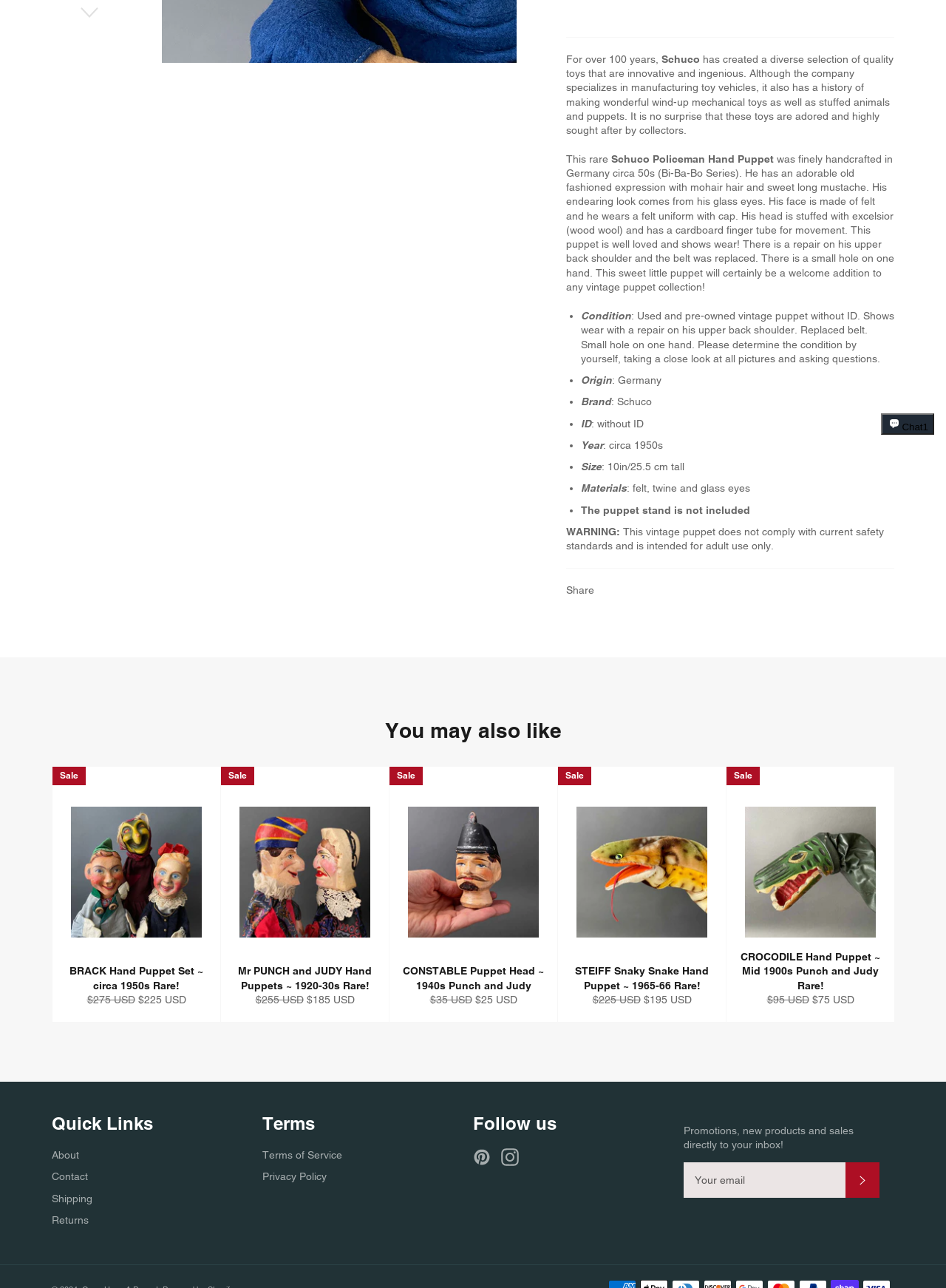Extract the bounding box coordinates for the UI element described by the text: "Terms of Service". The coordinates should be in the form of [left, top, right, bottom] with values between 0 and 1.

[0.277, 0.892, 0.362, 0.901]